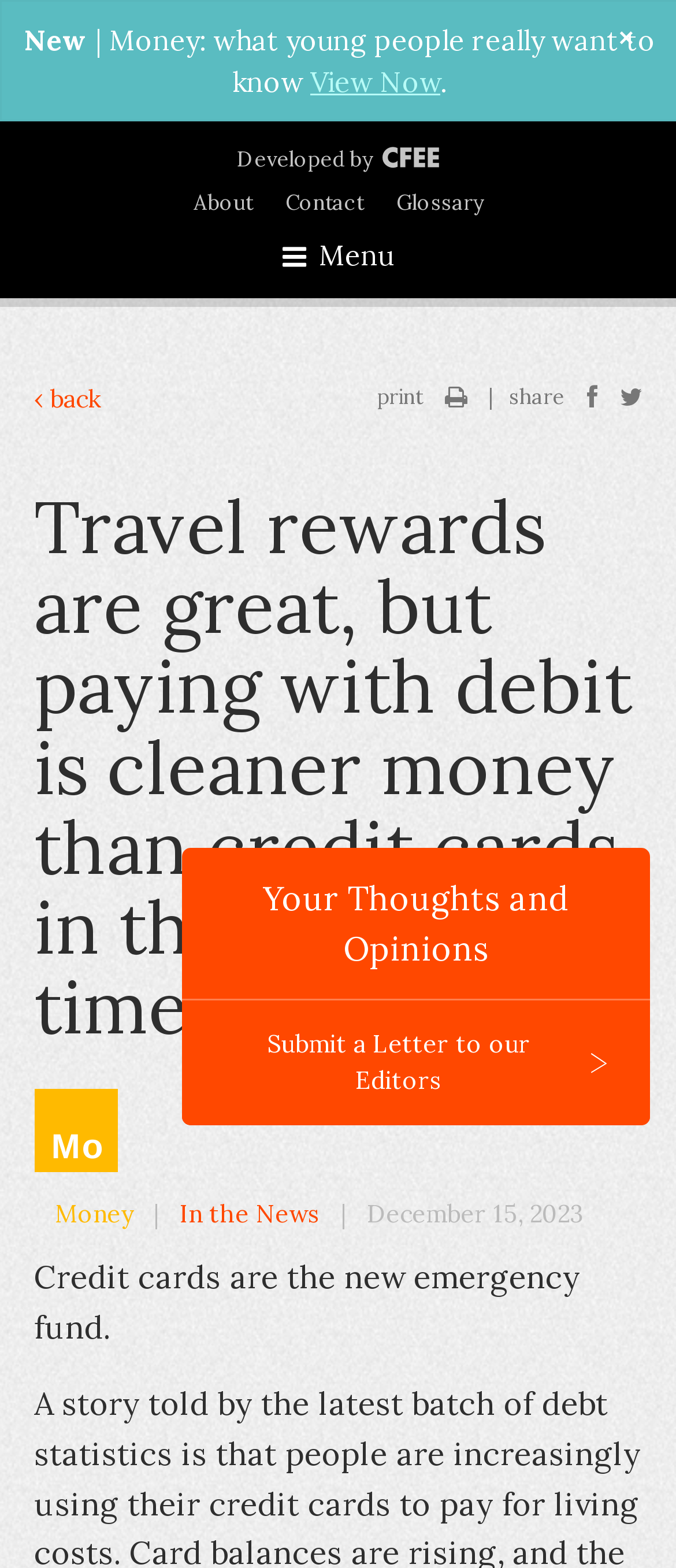Pinpoint the bounding box coordinates of the element to be clicked to execute the instruction: "Go back".

[0.05, 0.244, 0.15, 0.264]